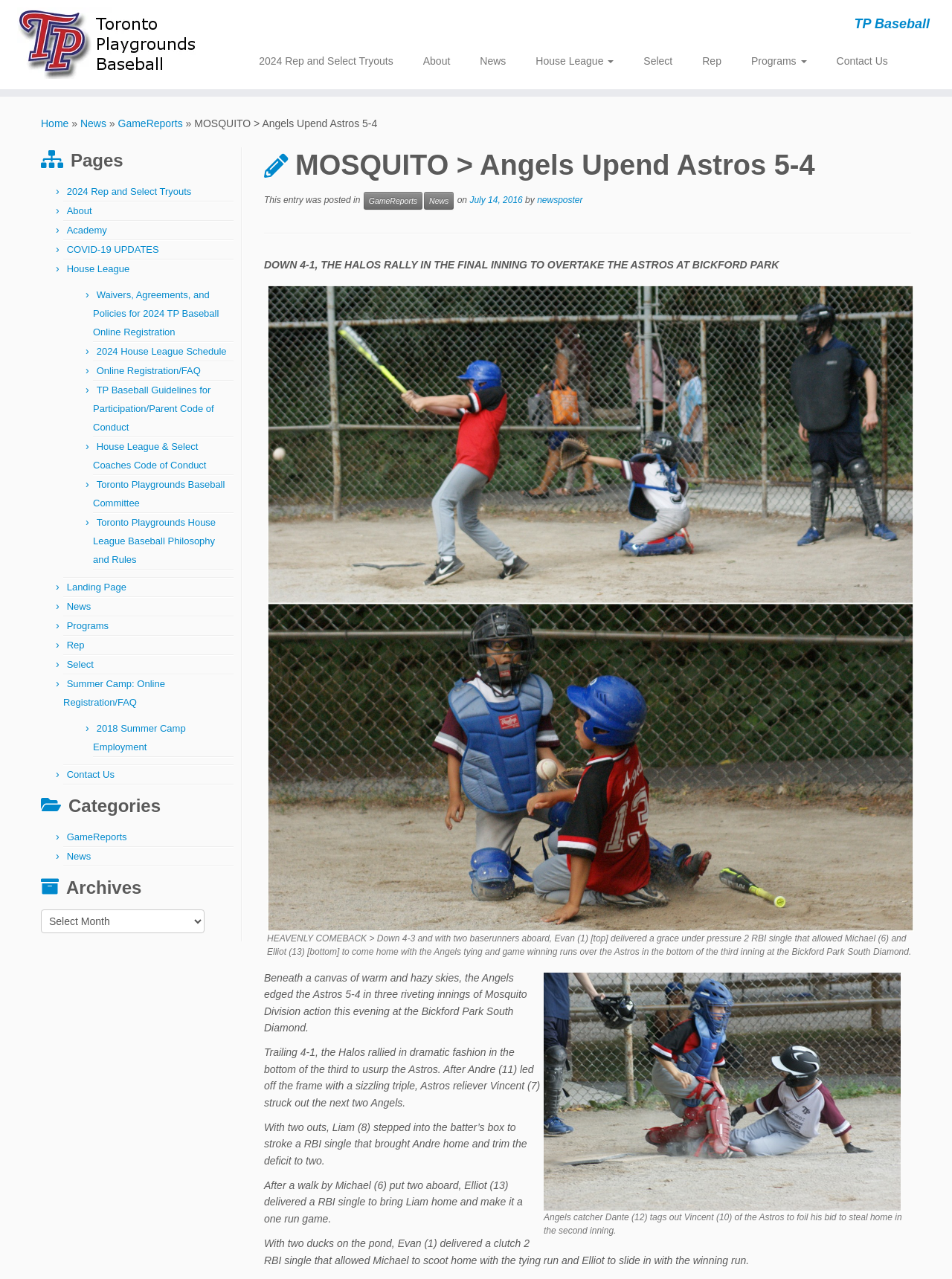Specify the bounding box coordinates of the element's region that should be clicked to achieve the following instruction: "Click on the 'GameReports' link". The bounding box coordinates consist of four float numbers between 0 and 1, in the format [left, top, right, bottom].

[0.124, 0.092, 0.192, 0.101]